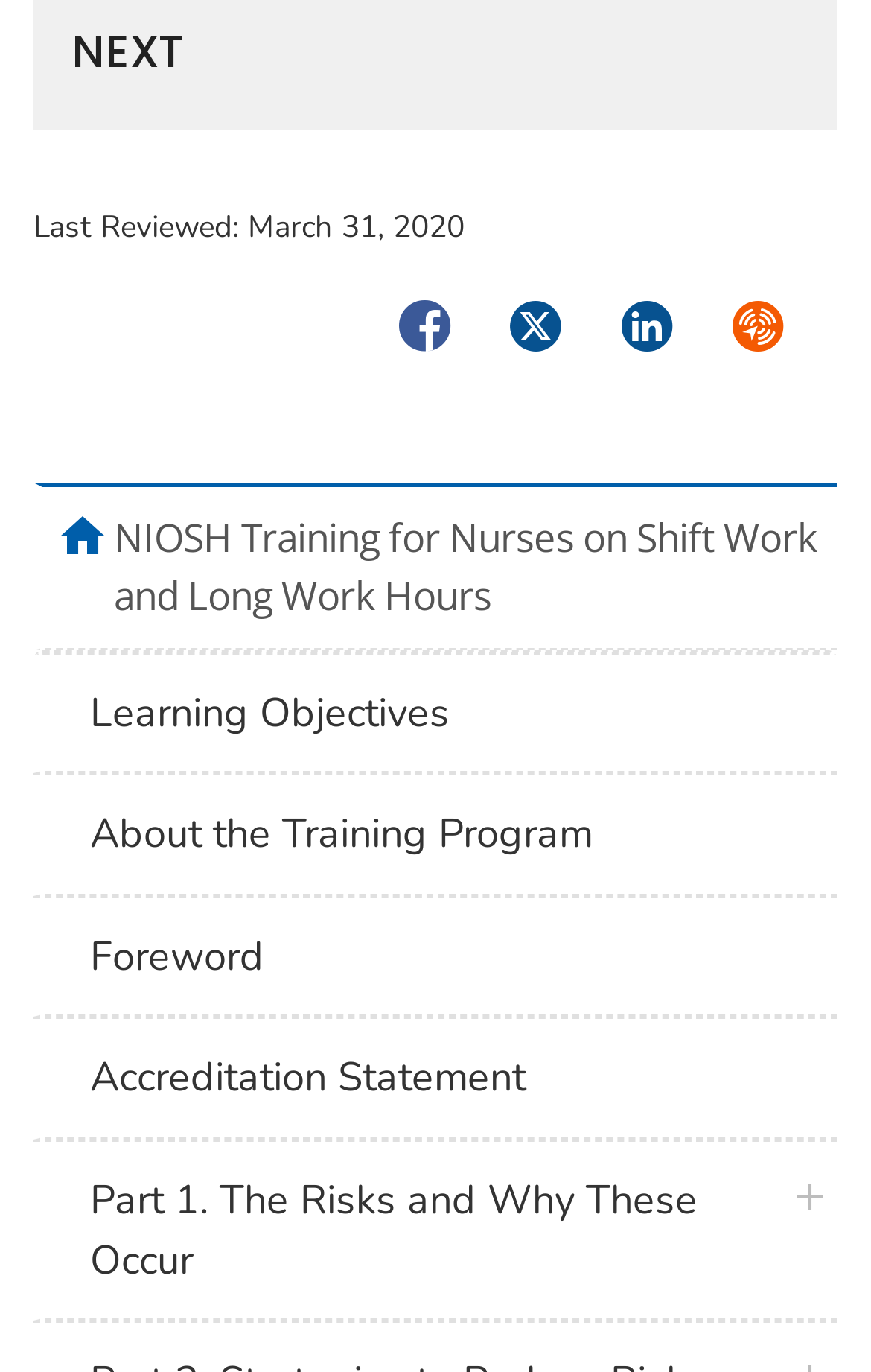Determine the bounding box coordinates for the area that should be clicked to carry out the following instruction: "Go to Learning Objectives".

[0.038, 0.477, 0.962, 0.564]